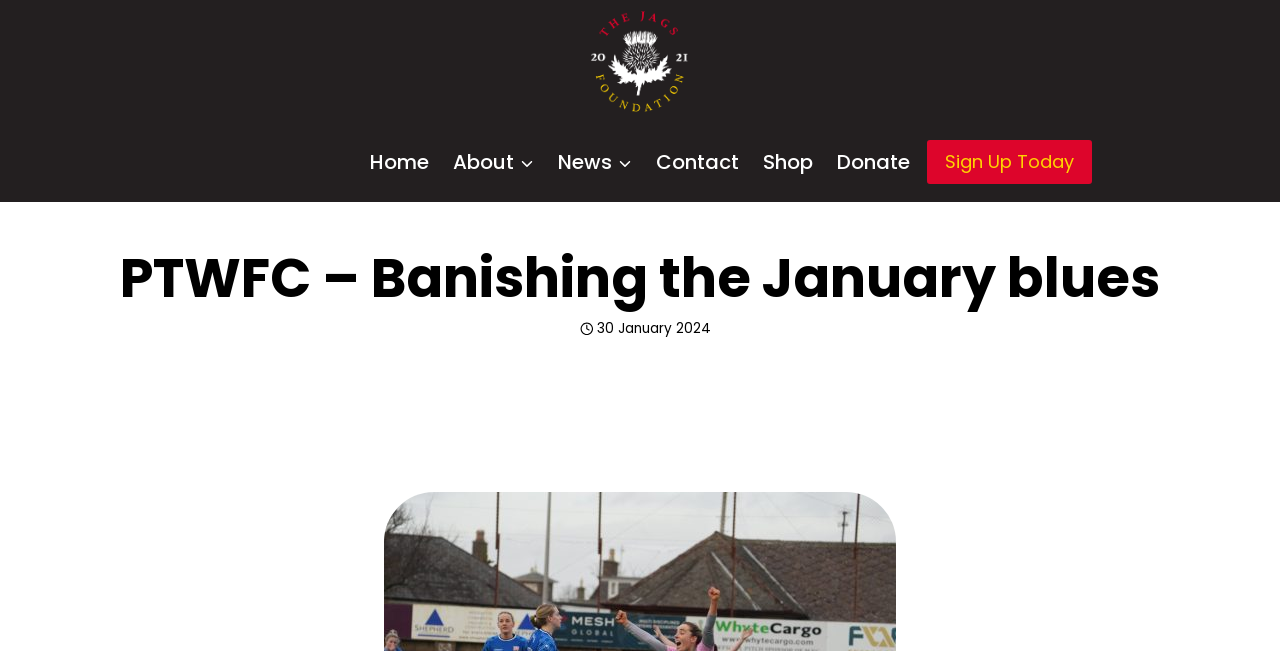Predict the bounding box coordinates for the UI element described as: "alt="The Jags Foundation"". The coordinates should be four float numbers between 0 and 1, presented as [left, top, right, bottom].

[0.452, 0.0, 0.548, 0.187]